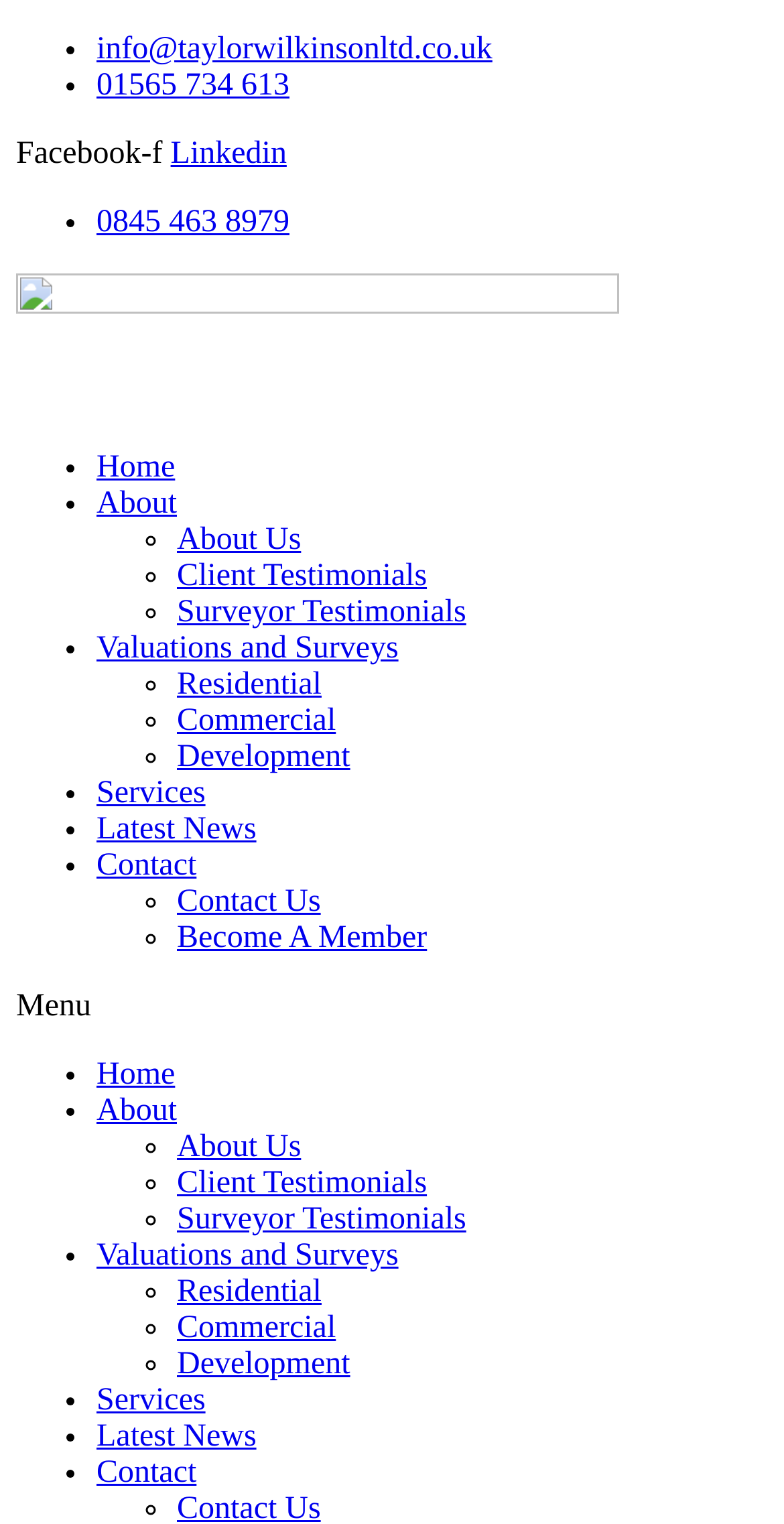Please identify the bounding box coordinates of the clickable region that I should interact with to perform the following instruction: "Click on the 'About Us' link". The coordinates should be expressed as four float numbers between 0 and 1, i.e., [left, top, right, bottom].

[0.226, 0.343, 0.384, 0.365]